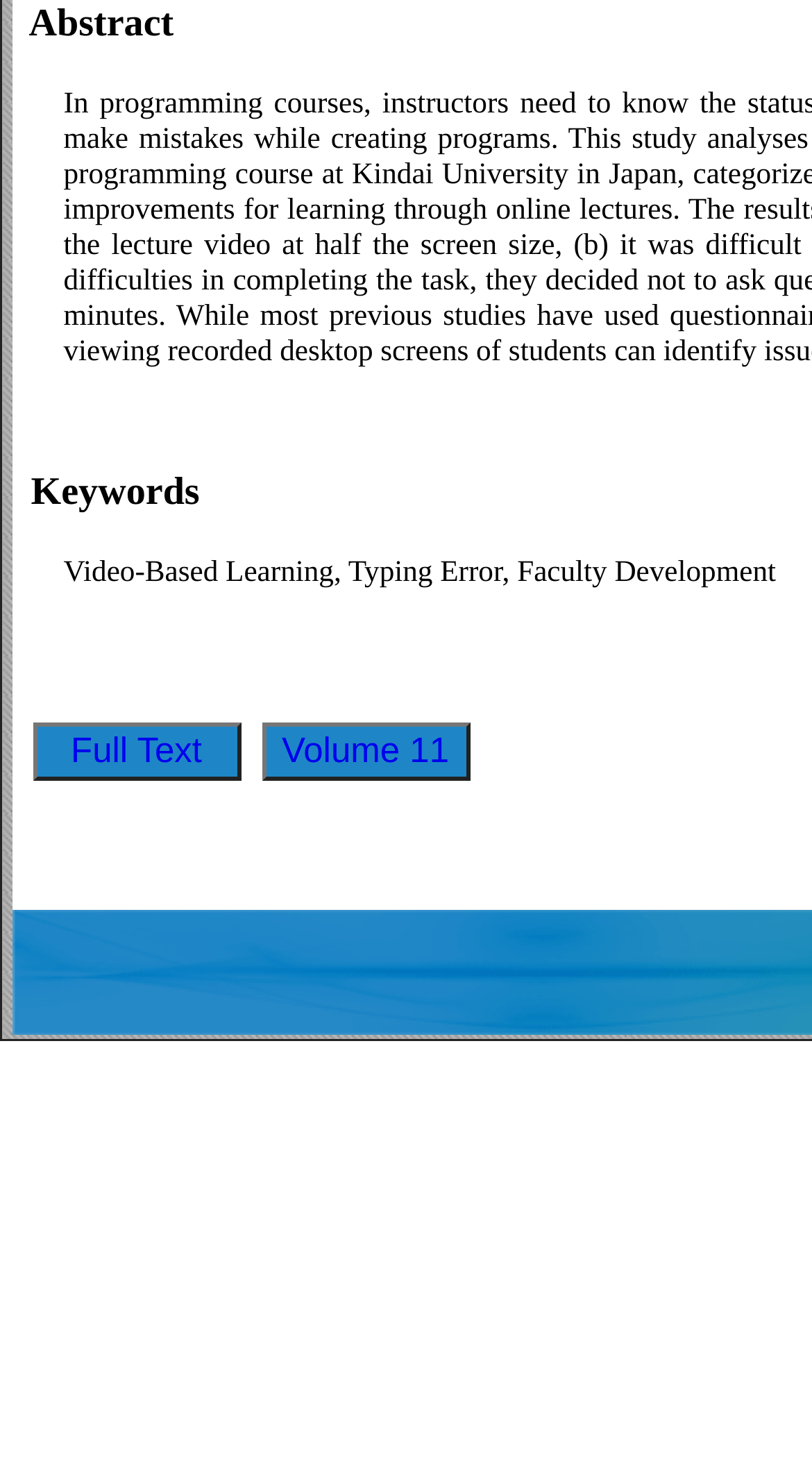Identify the bounding box of the HTML element described here: "English▼". Provide the coordinates as four float numbers between 0 and 1: [left, top, right, bottom].

None